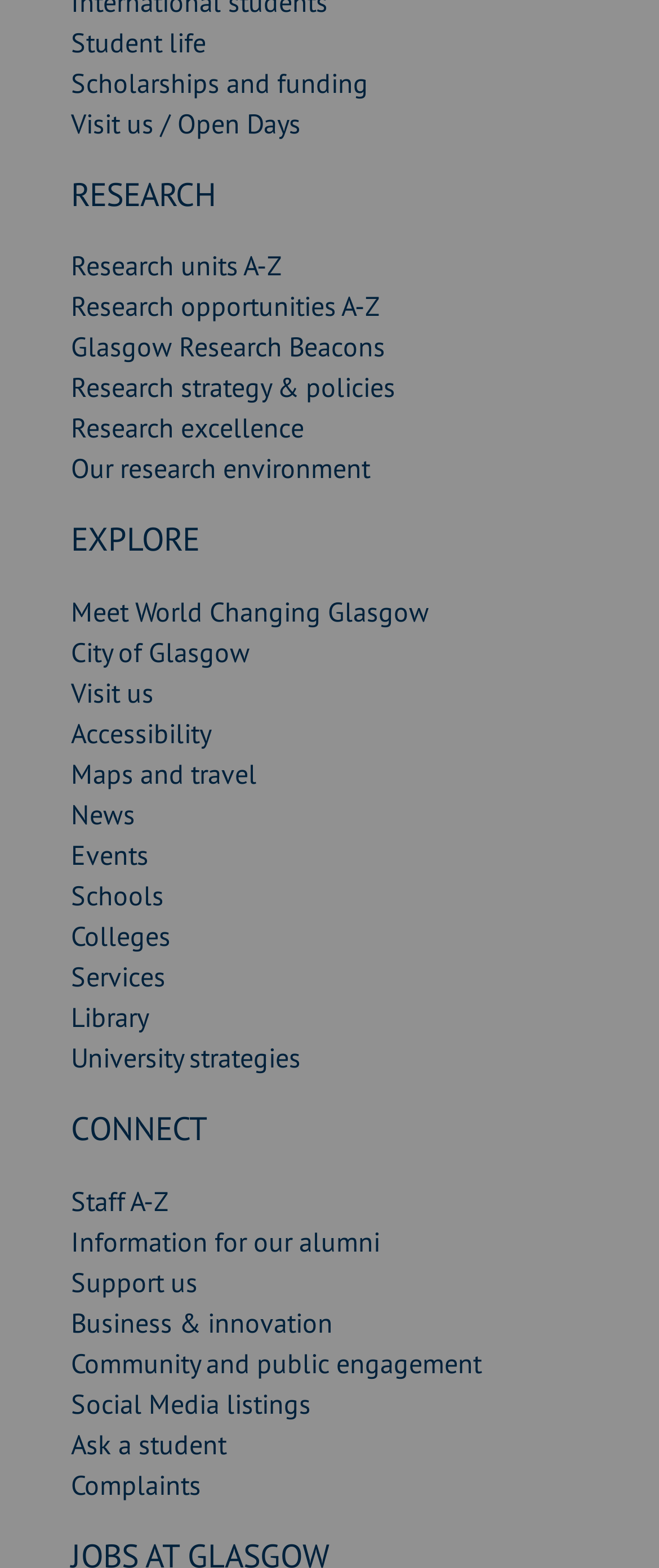Identify the bounding box coordinates of the clickable region to carry out the given instruction: "Visit the university".

[0.108, 0.431, 0.233, 0.452]